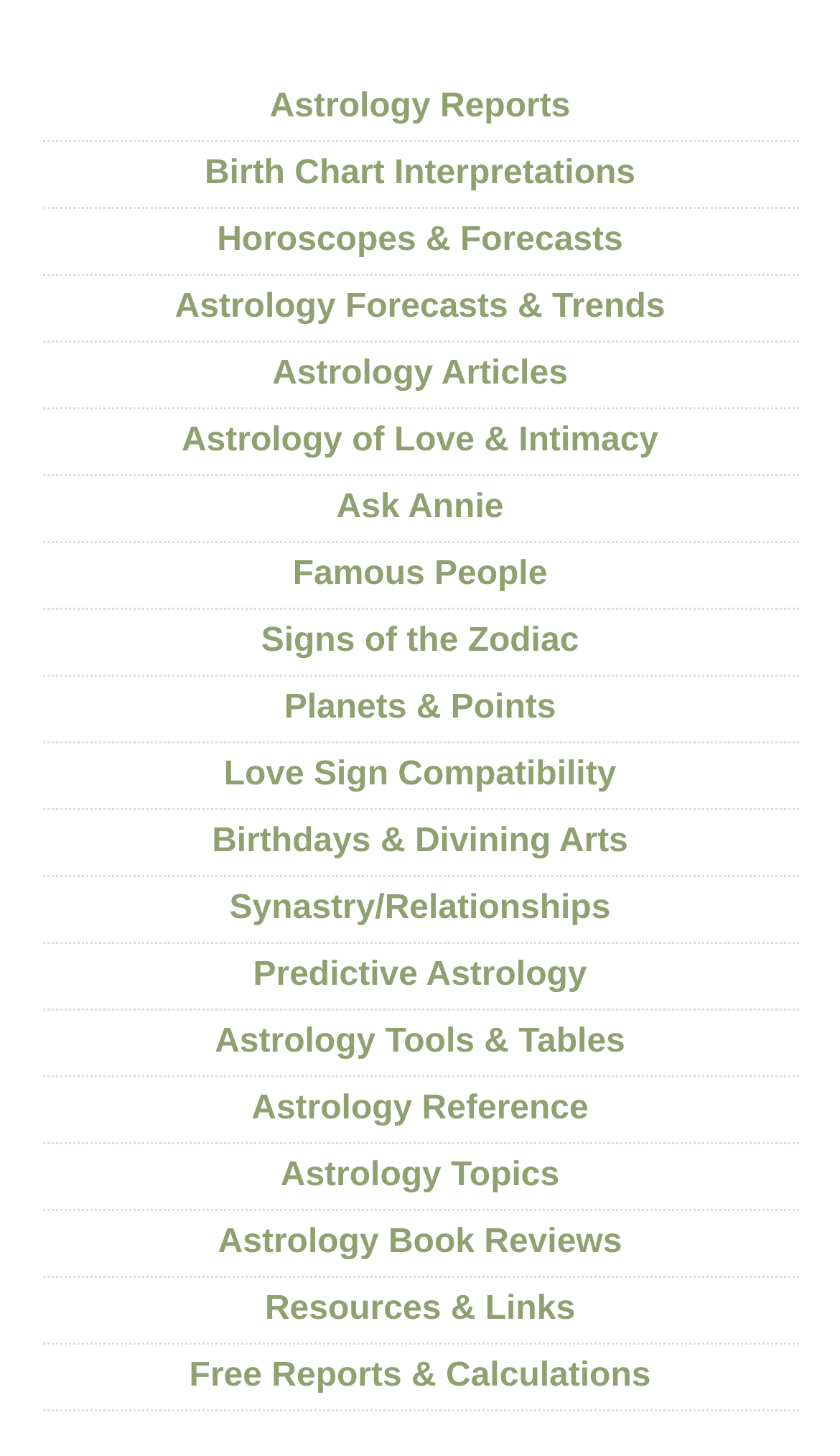What is the first link on the webpage?
Based on the screenshot, respond with a single word or phrase.

Astrology Reports